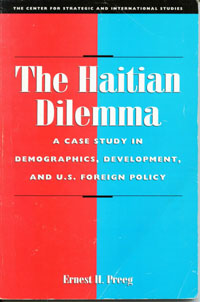Who is the author of the book?
From the screenshot, supply a one-word or short-phrase answer.

Ernest H. Preeg